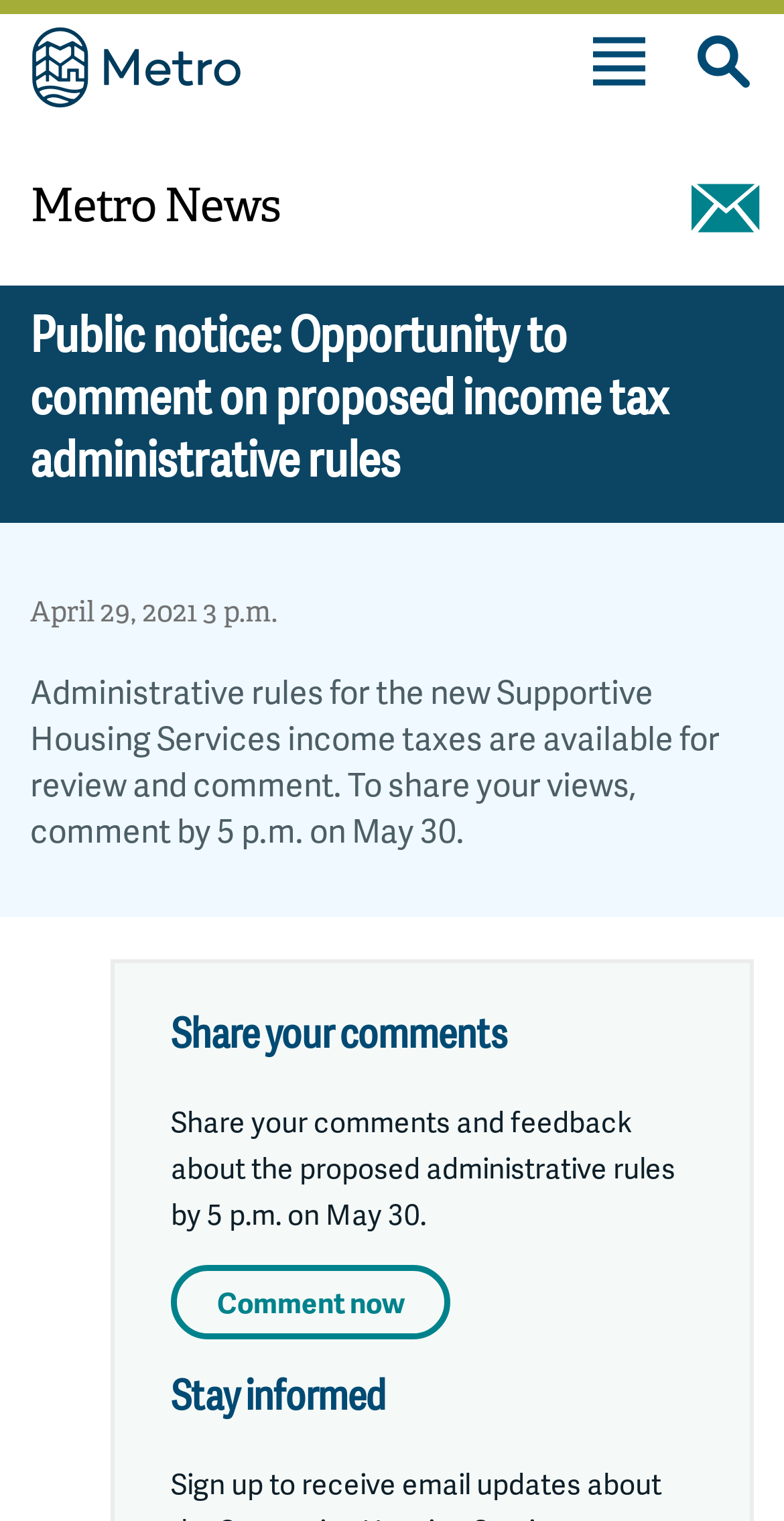What is the purpose of the 'Tools for Living' section?
Could you please answer the question thoroughly and with as much detail as possible?

The purpose of the 'Tools for Living' section can be inferred from the link 'Garbage and recycling' which is a subcategory of 'Tools for Living', suggesting that this section provides resources and information related to garbage and recycling.